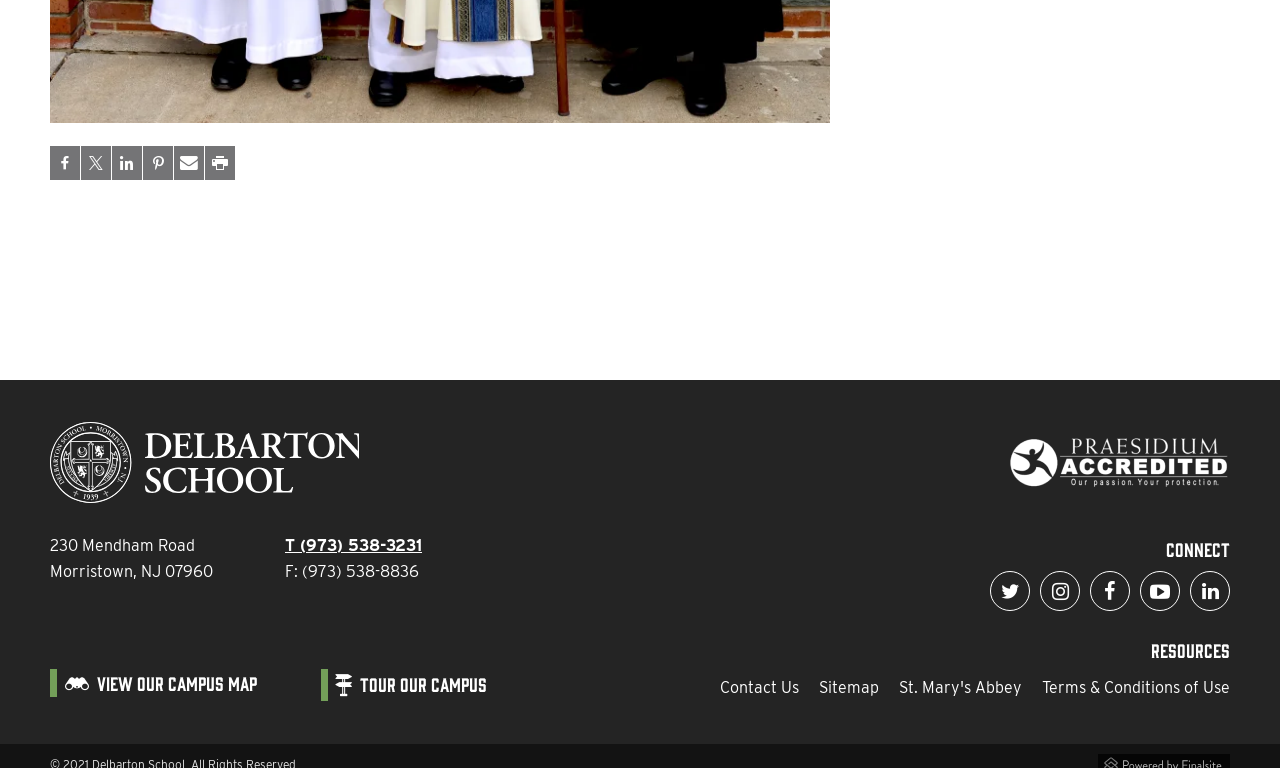What social media platforms does the school have?
Give a single word or phrase answer based on the content of the image.

Twitter, Instagram, Facebook, YouTube, LinkedIn